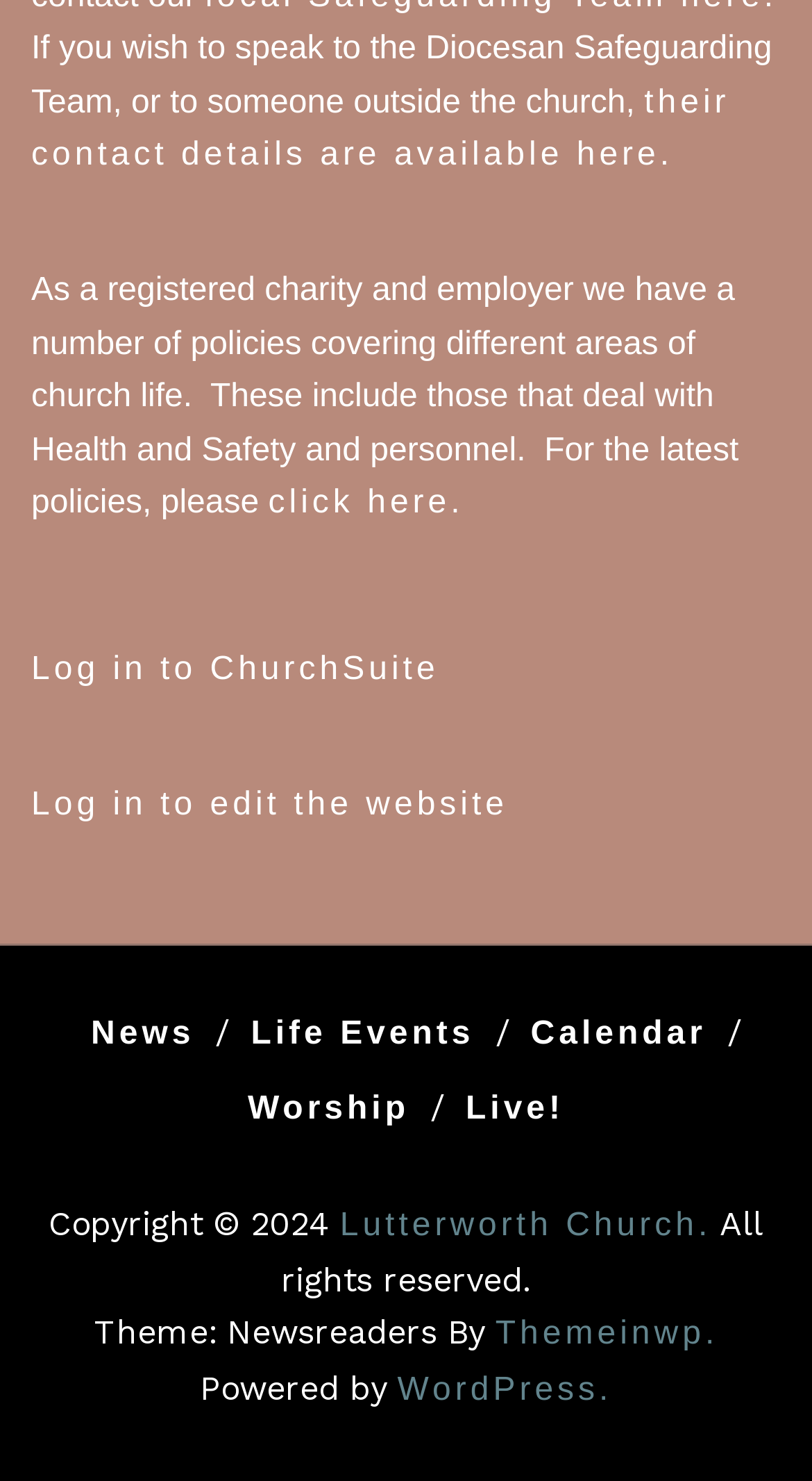What is the theme of this website?
Based on the image, respond with a single word or phrase.

Newsreaders